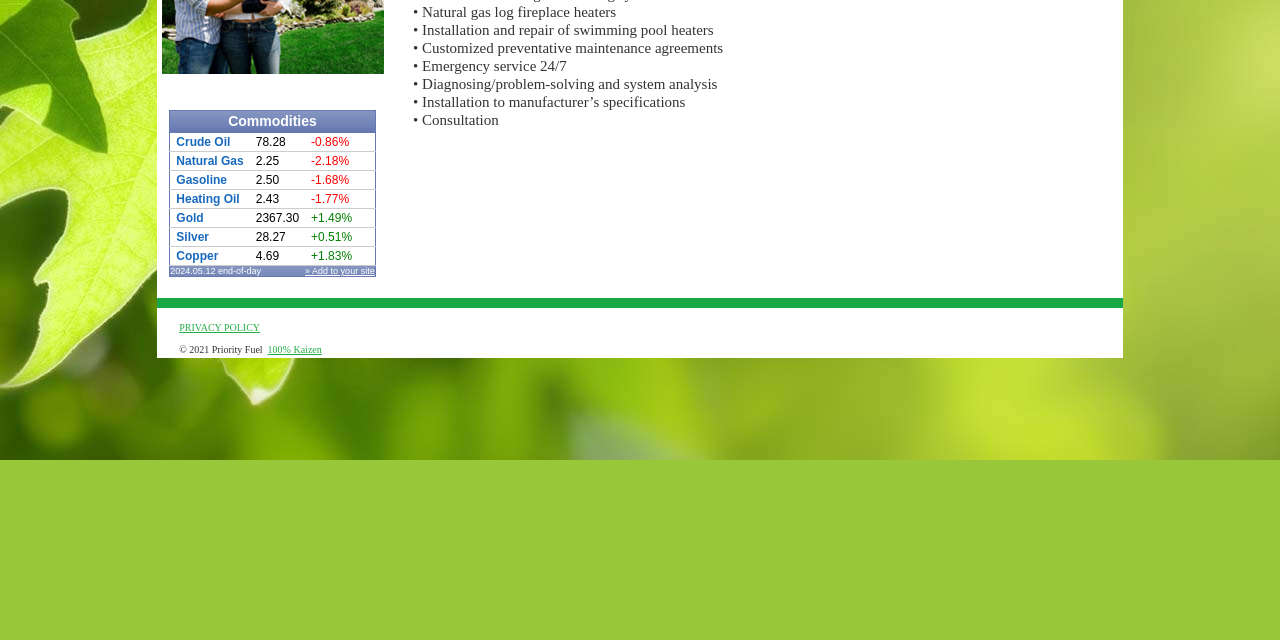Identify the bounding box coordinates of the HTML element based on this description: "Silver".

[0.138, 0.359, 0.163, 0.381]